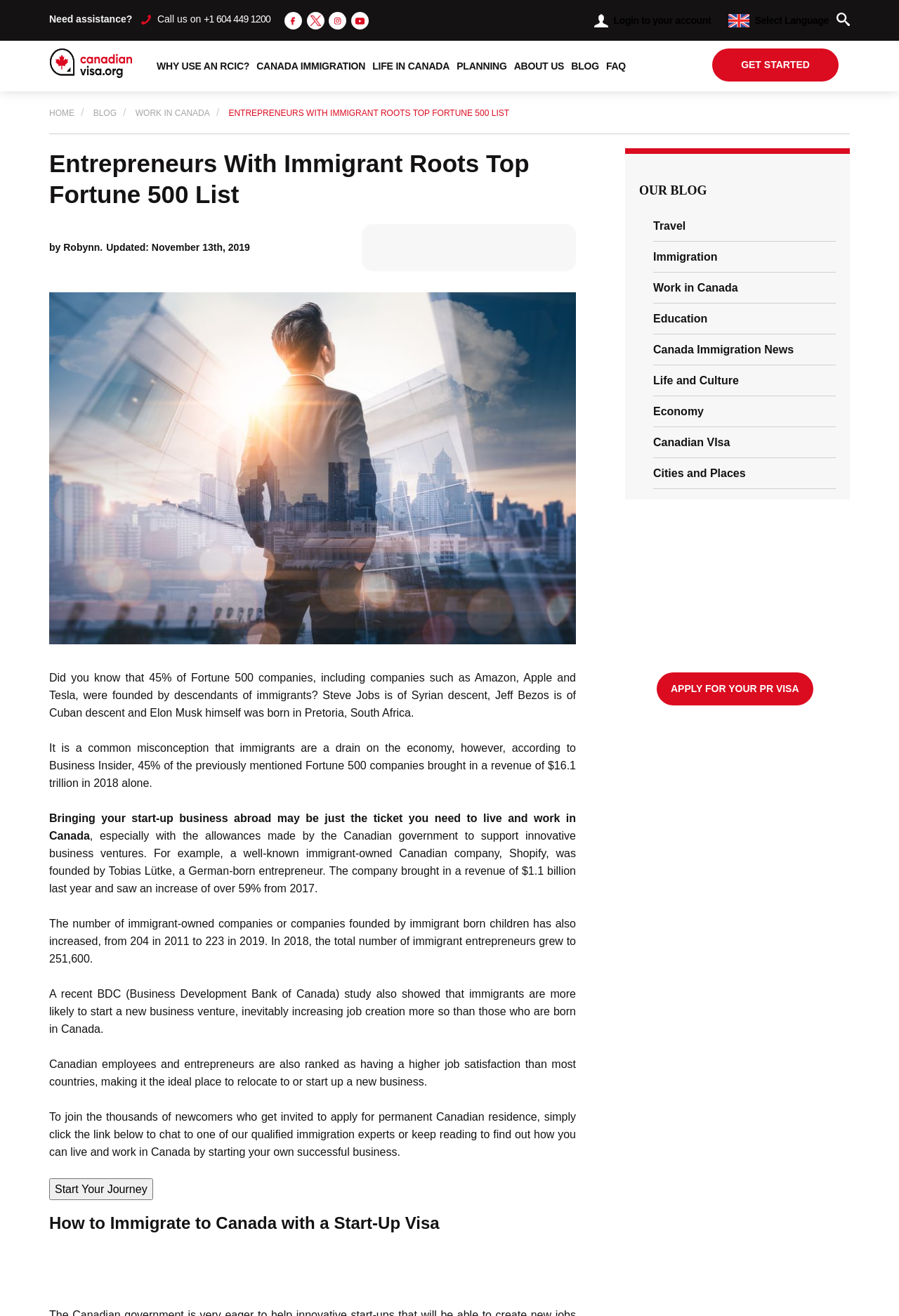Pinpoint the bounding box coordinates of the clickable area needed to execute the instruction: "Read the 'Entrepreneurs With Immigrant Roots Top Fortune 500 List' article". The coordinates should be specified as four float numbers between 0 and 1, i.e., [left, top, right, bottom].

[0.055, 0.113, 0.641, 0.16]